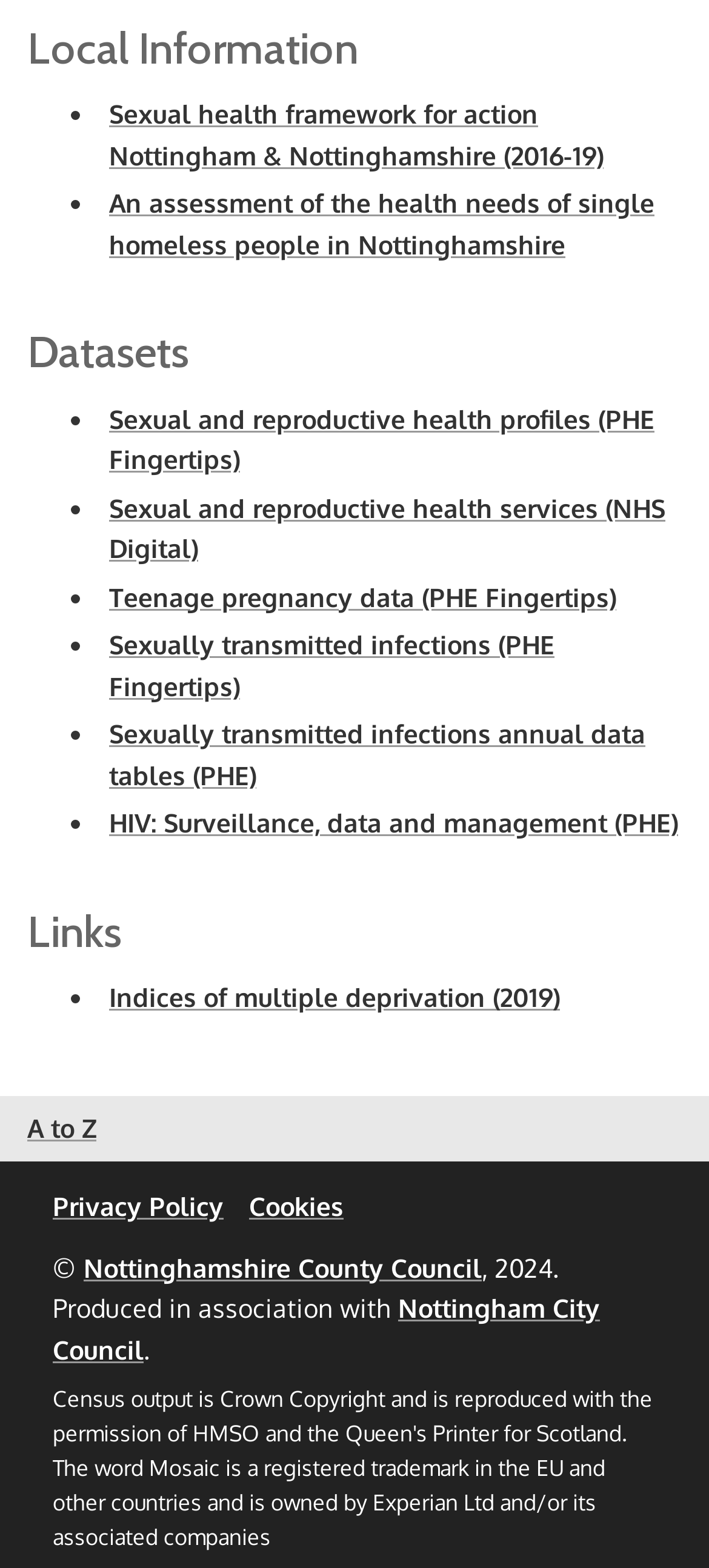Bounding box coordinates are specified in the format (top-left x, top-left y, bottom-right x, bottom-right y). All values are floating point numbers bounded between 0 and 1. Please provide the bounding box coordinate of the region this sentence describes: Sexually transmitted infections (PHE Fingertips)

[0.154, 0.401, 0.782, 0.447]